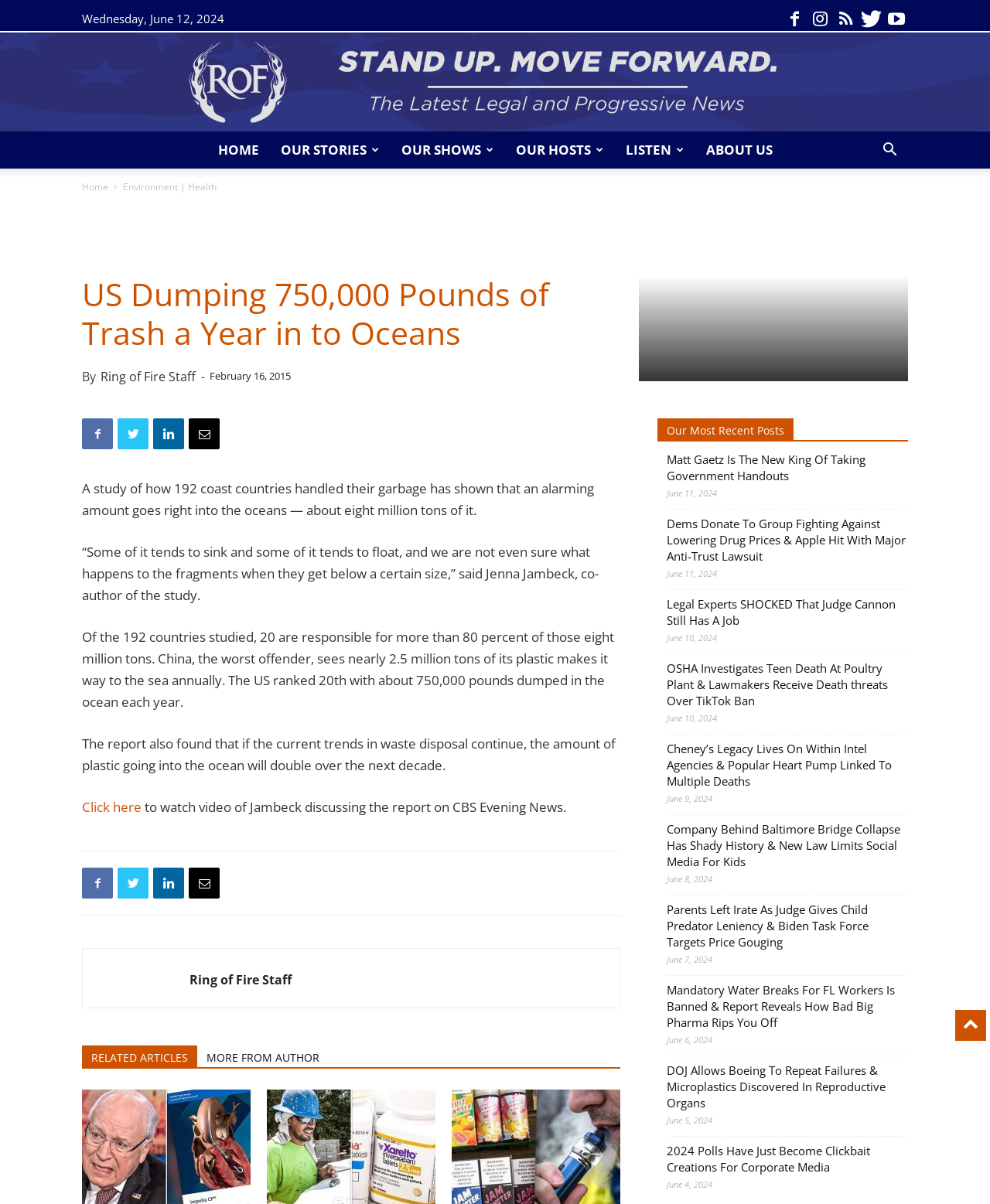Identify the bounding box coordinates of the element to click to follow this instruction: 'Click the RELATED ARTICLES link'. Ensure the coordinates are four float values between 0 and 1, provided as [left, top, right, bottom].

[0.083, 0.869, 0.199, 0.887]